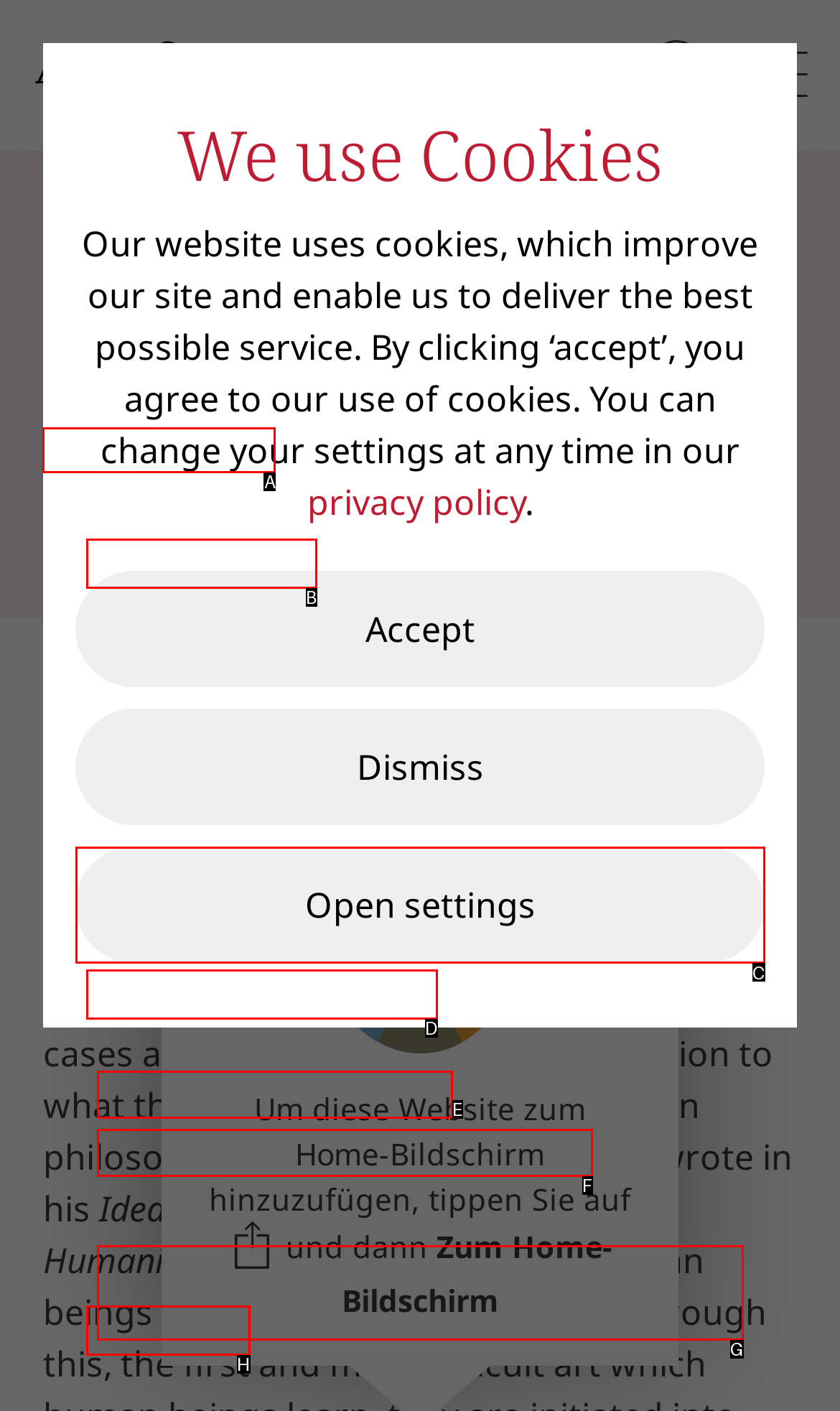Determine the right option to click to perform this task: Explore the EDUCATION section
Answer with the correct letter from the given choices directly.

A